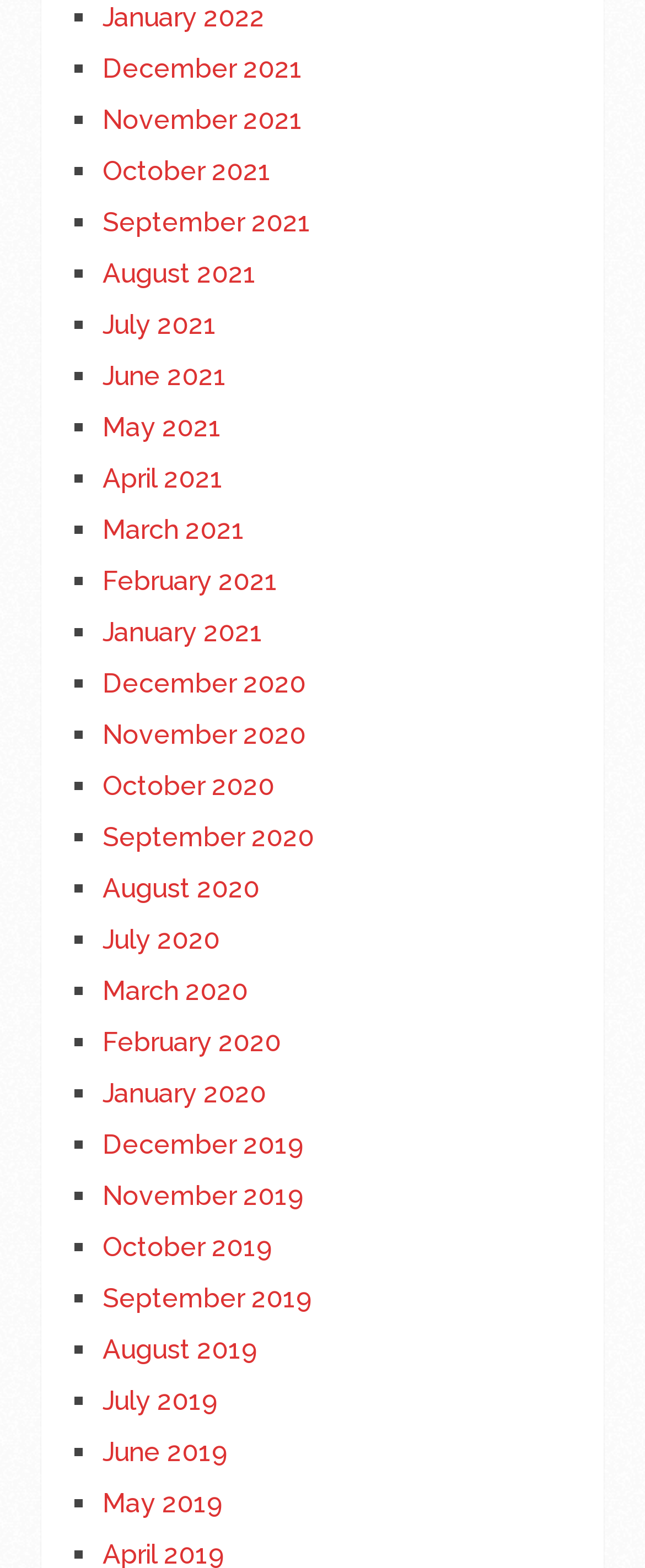Use the information in the screenshot to answer the question comprehensively: How many links are there in the first row?

I looked at the bounding box coordinates of the links and found that the first two links, 'January 2022' and 'December 2021', have similar y1 and y2 coordinates, indicating they are in the same row.